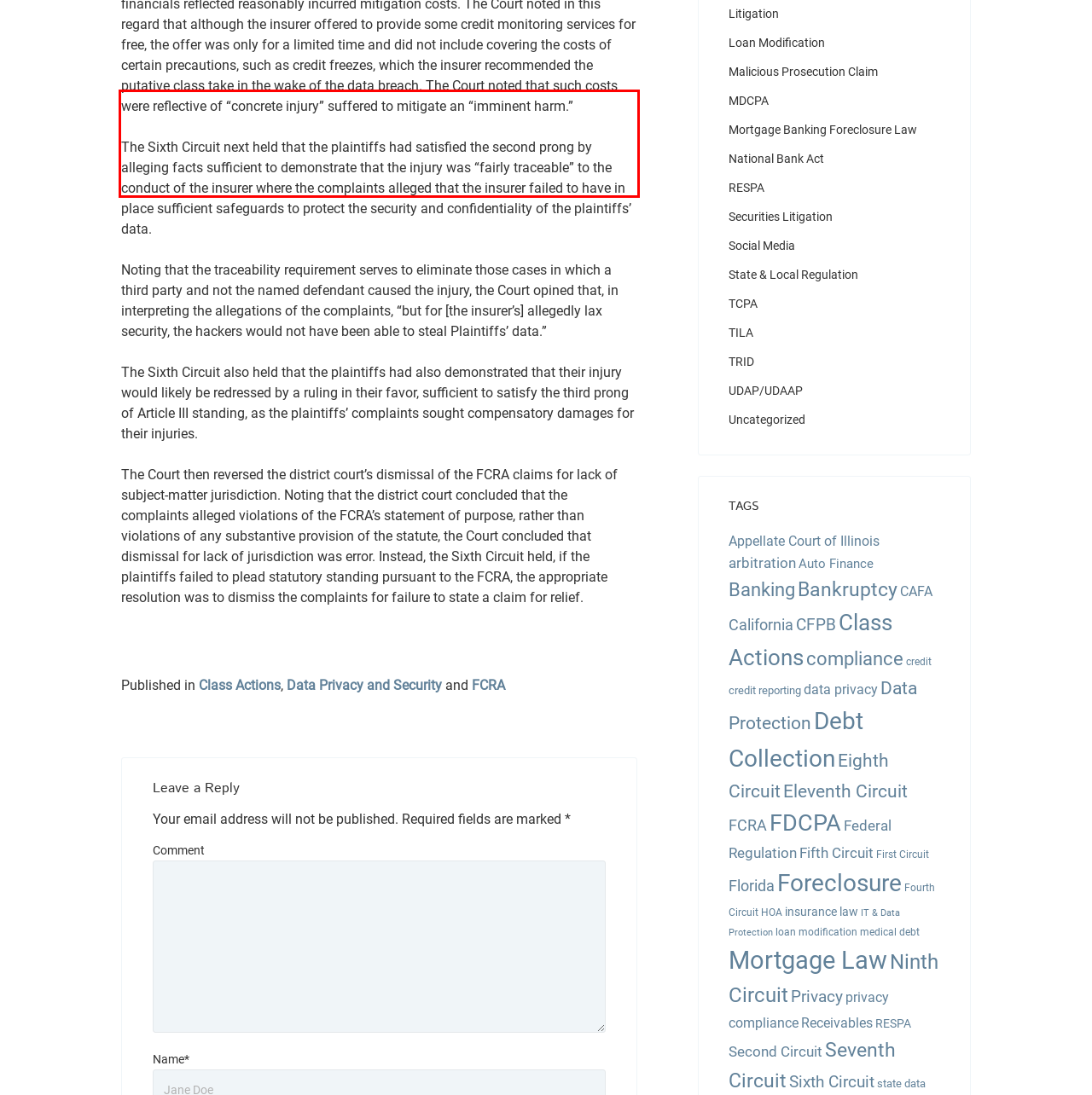Within the provided webpage screenshot, find the red rectangle bounding box and perform OCR to obtain the text content.

The Sixth Circuit next held that the plaintiffs had satisfied the second prong by alleging facts sufficient to demonstrate that the injury was “fairly traceable” to the conduct of the insurer where the complaints alleged that the insurer failed to have in place sufficient safeguards to protect the security and confidentiality of the plaintiffs’ data.